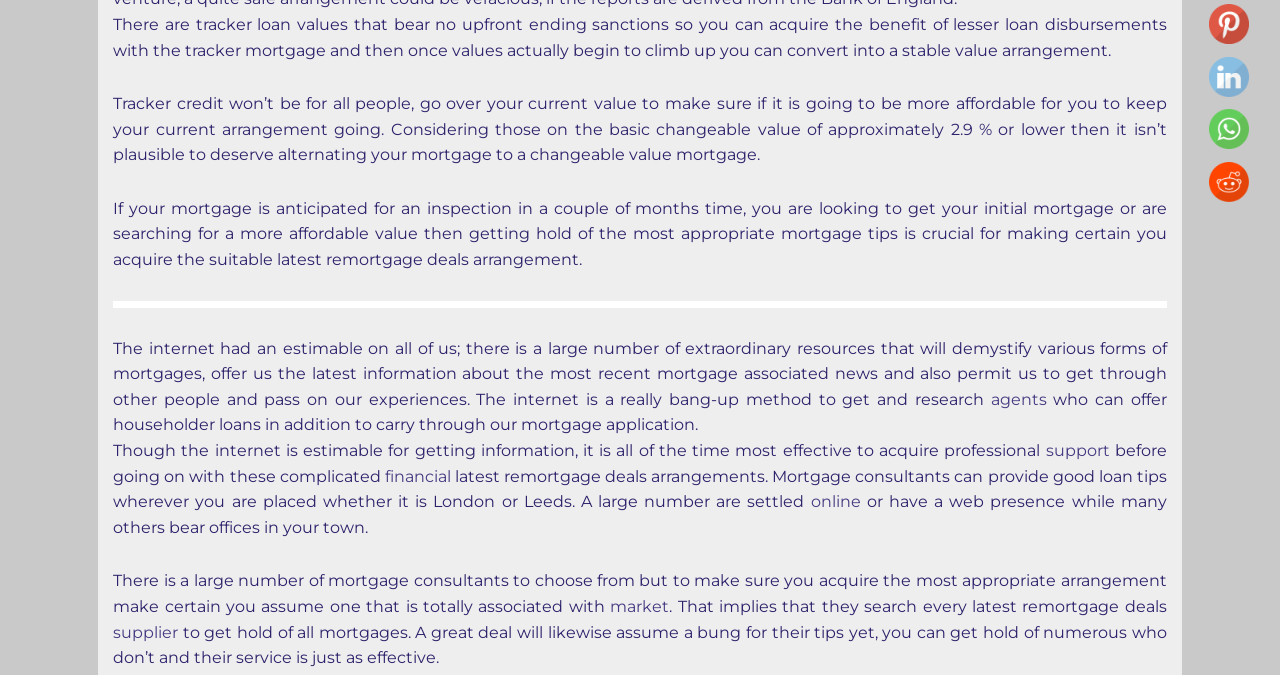Please determine the bounding box coordinates for the UI element described as: "alt="Pinterest" title="Pinterest"".

[0.945, 0.319, 0.977, 0.378]